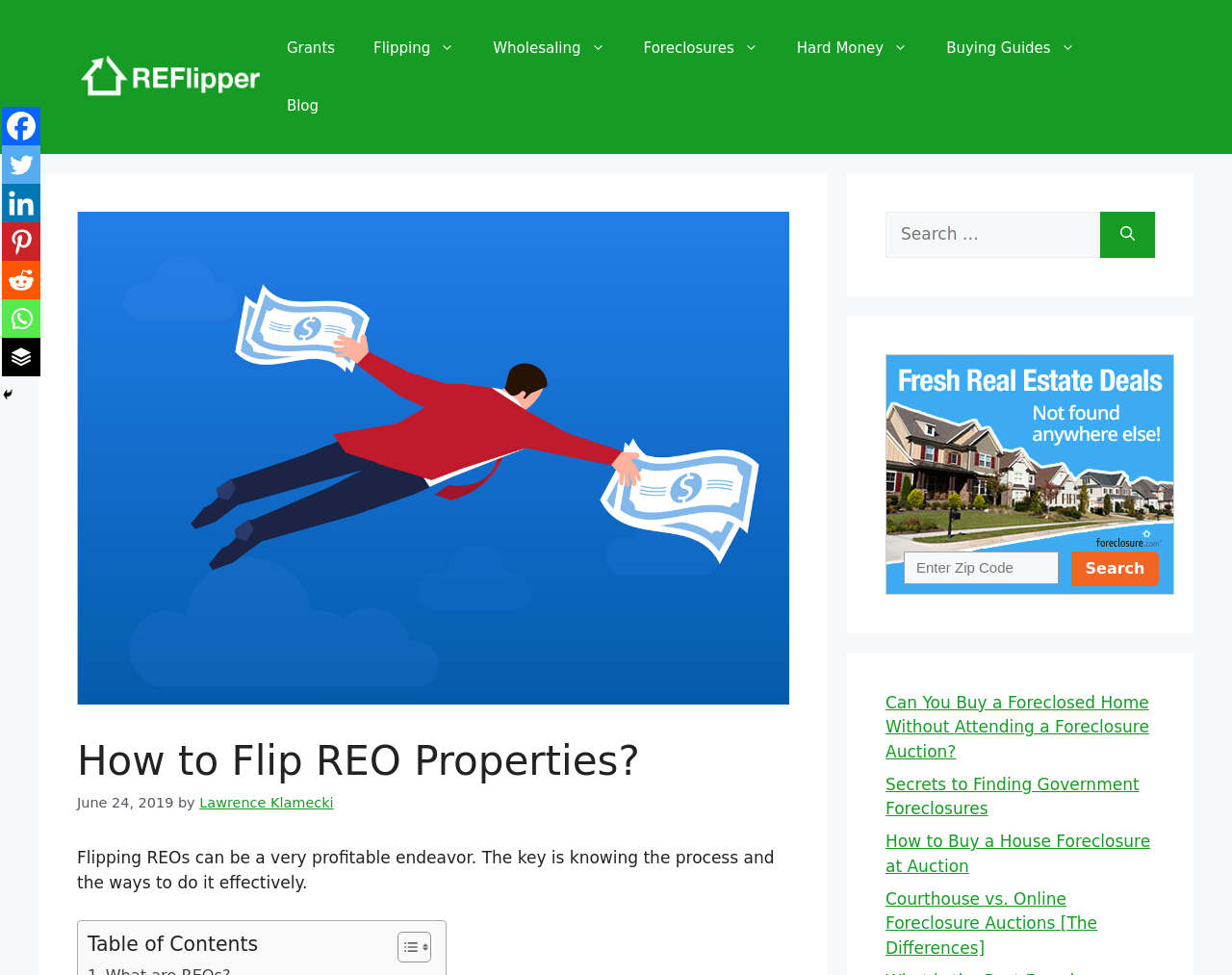Can you find the bounding box coordinates for the UI element given this description: "value="Search""? Provide the coordinates as four float numbers between 0 and 1: [left, top, right, bottom].

[0.87, 0.565, 0.941, 0.601]